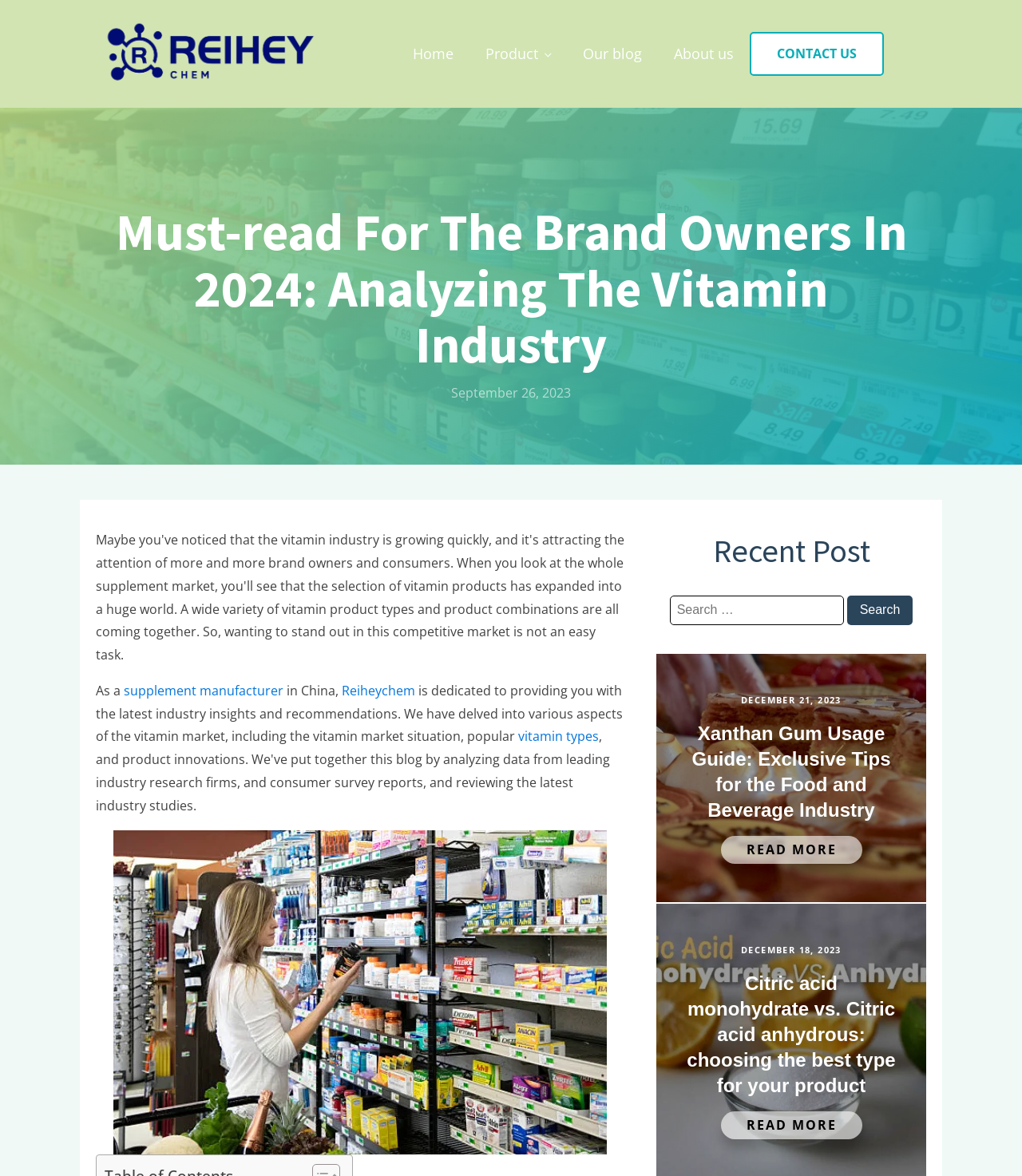Please determine the bounding box coordinates for the UI element described as: "parent_node: Search for: value="Search"".

[0.829, 0.507, 0.893, 0.531]